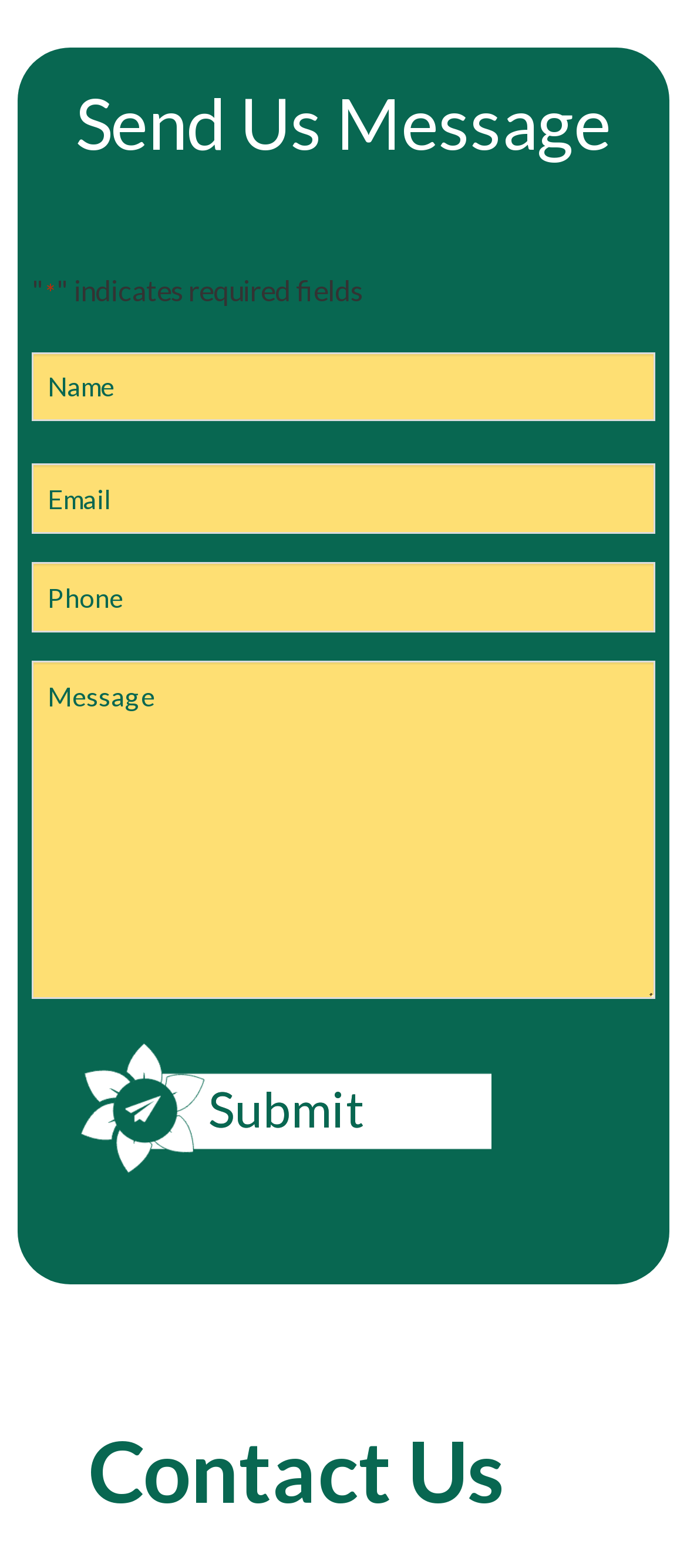What is the purpose of this webpage?
Carefully analyze the image and provide a detailed answer to the question.

Based on the heading 'Contact Us' and the presence of a form with fields like 'Name', 'Email', 'Phone', and 'Message', it can be inferred that the purpose of this webpage is to allow users to contact the website owner or administrator.